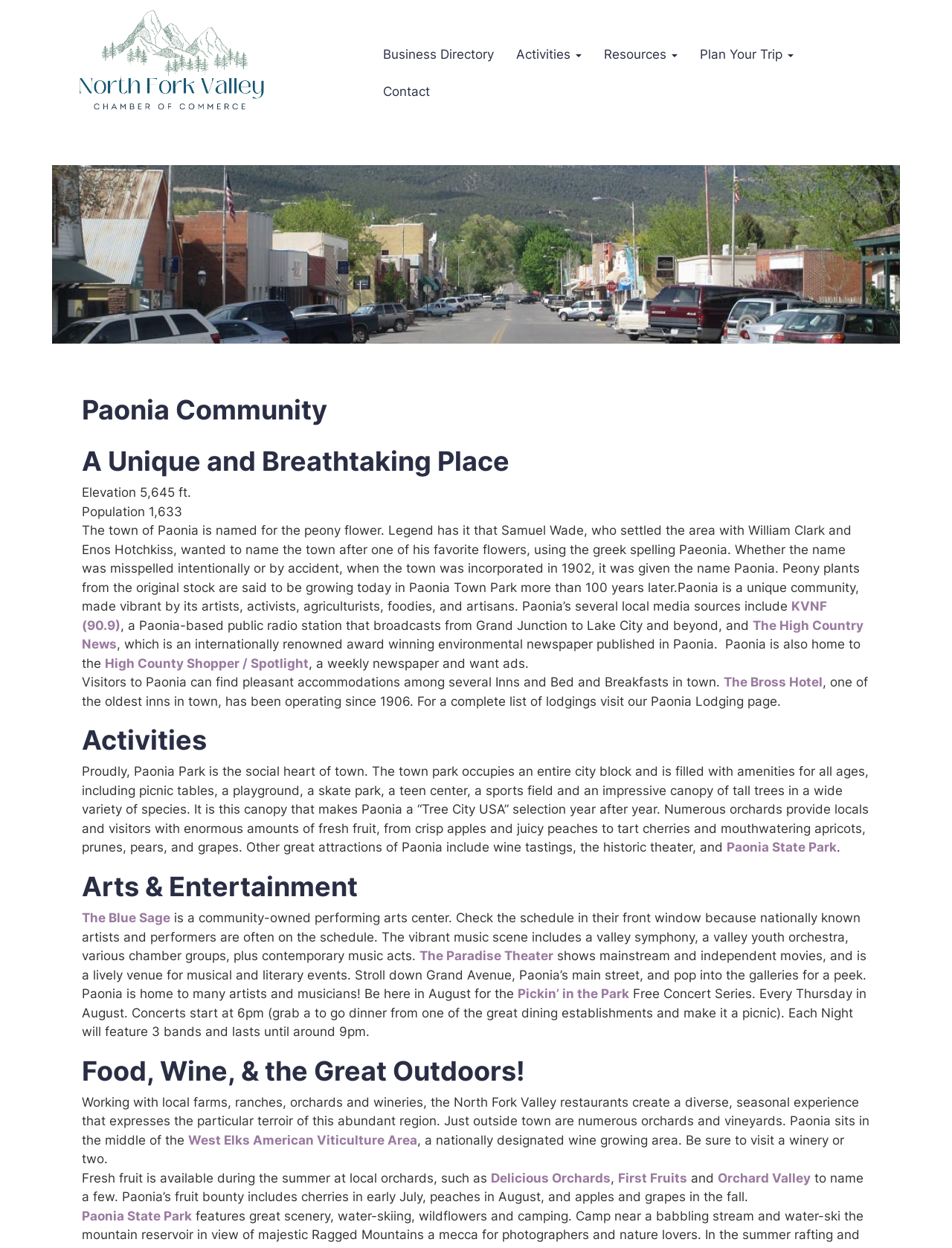Specify the bounding box coordinates of the area to click in order to follow the given instruction: "Click on Business Directory."

[0.391, 0.029, 0.531, 0.059]